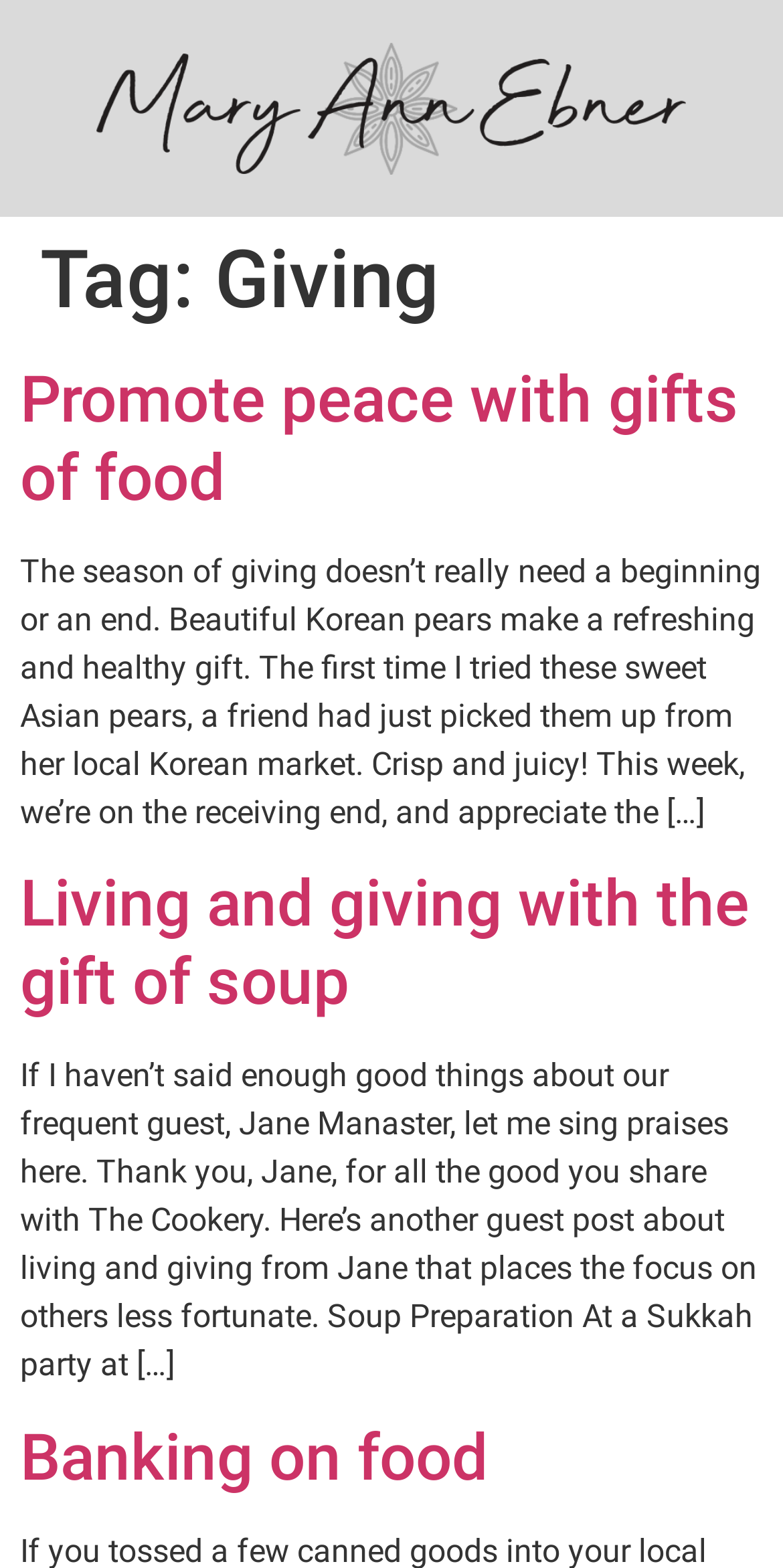What is the topic of the first article?
Respond to the question with a well-detailed and thorough answer.

I looked at the first article element [23] and its heading 'Promote peace with gifts of food' [44], which suggests the topic of the article is about giving gifts of food.